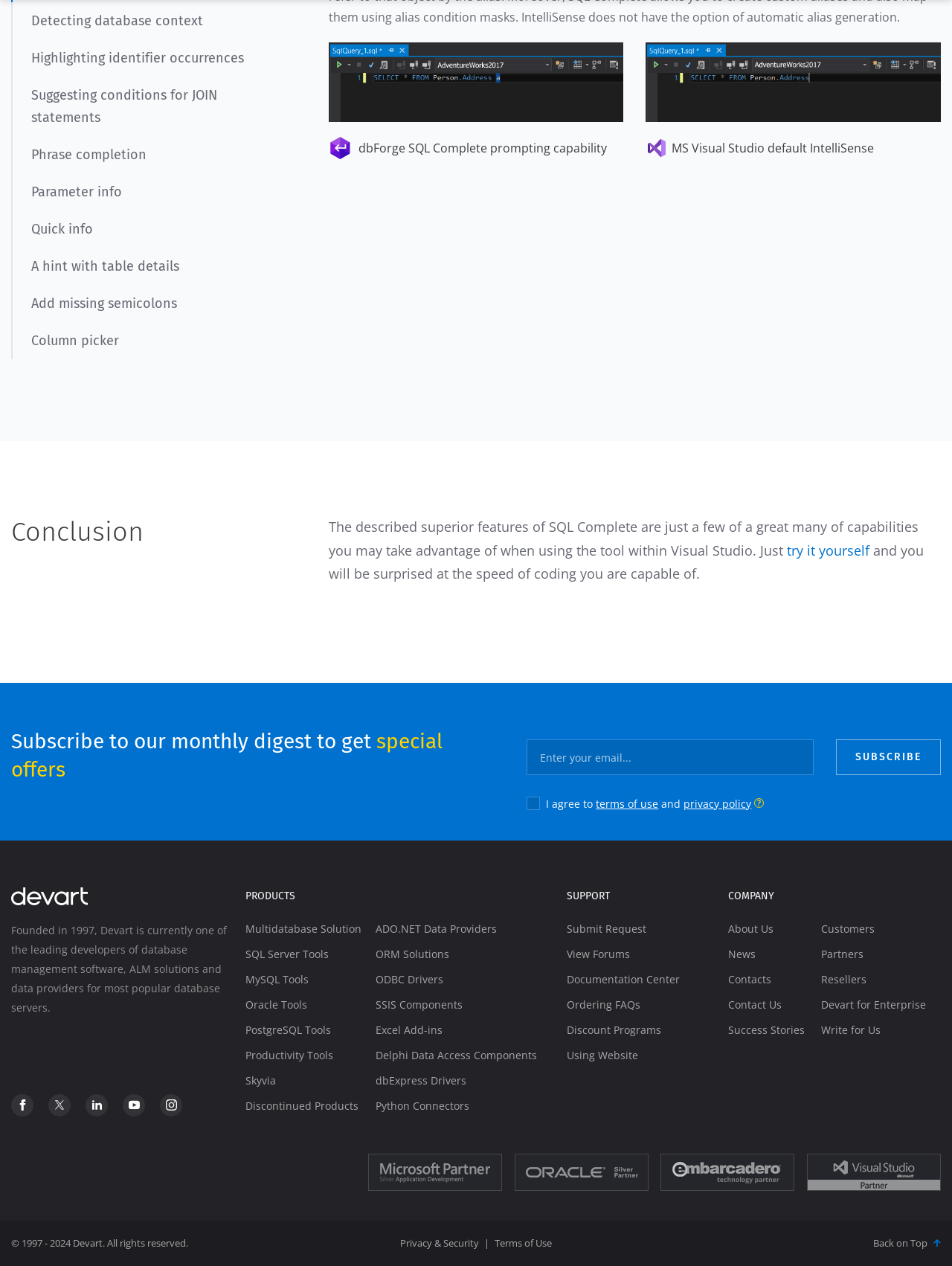Show the bounding box coordinates of the element that should be clicked to complete the task: "Click the 'SUBSCRIBE' button".

[0.878, 0.584, 0.988, 0.612]